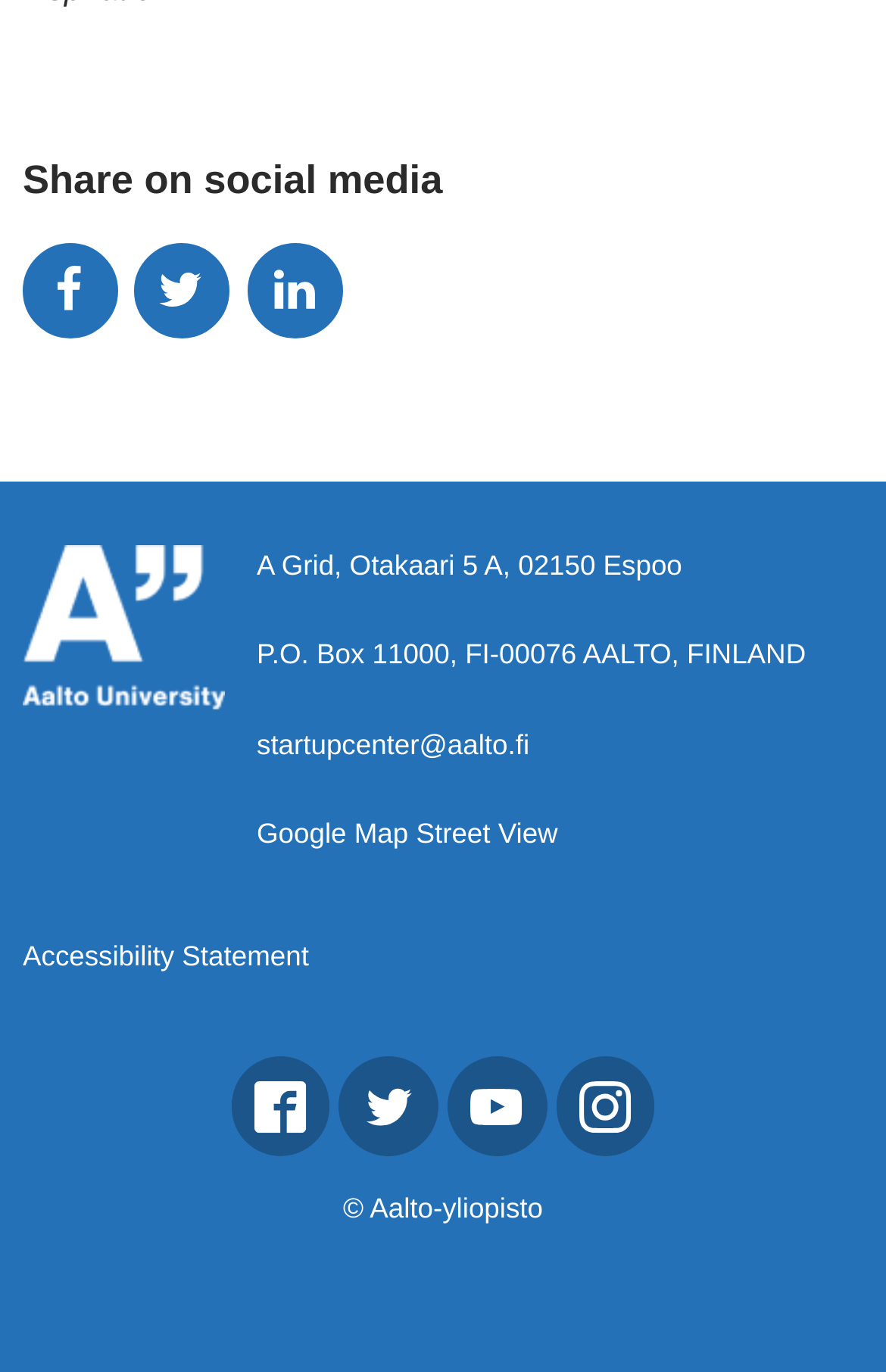Using the element description: "startupcenter@aalto.fi", determine the bounding box coordinates for the specified UI element. The coordinates should be four float numbers between 0 and 1, [left, top, right, bottom].

[0.29, 0.531, 0.598, 0.554]